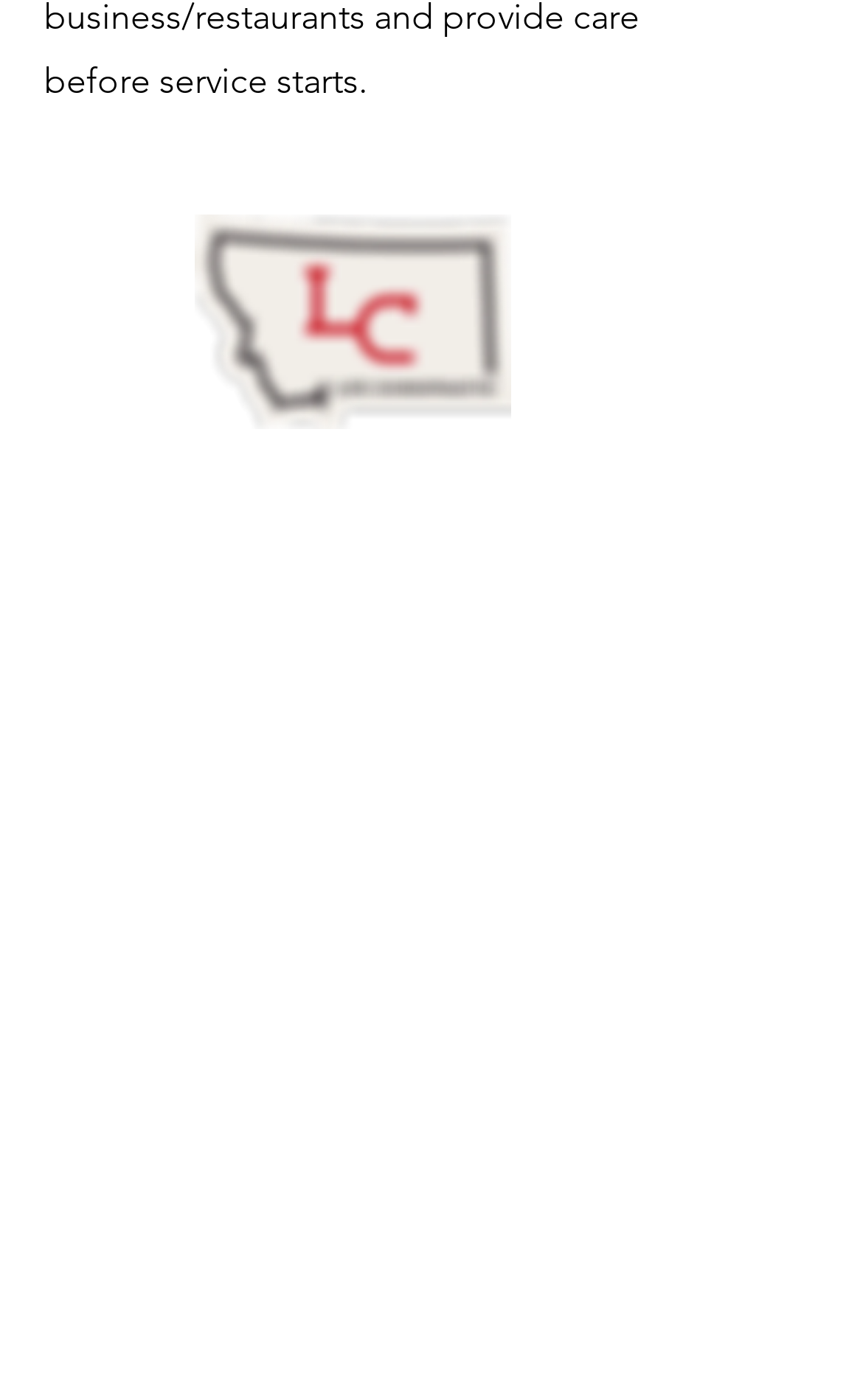Locate the bounding box of the UI element described by: "© 2010-2023 by Life Chiropractic." in the given webpage screenshot.

[0.051, 0.945, 0.627, 0.973]